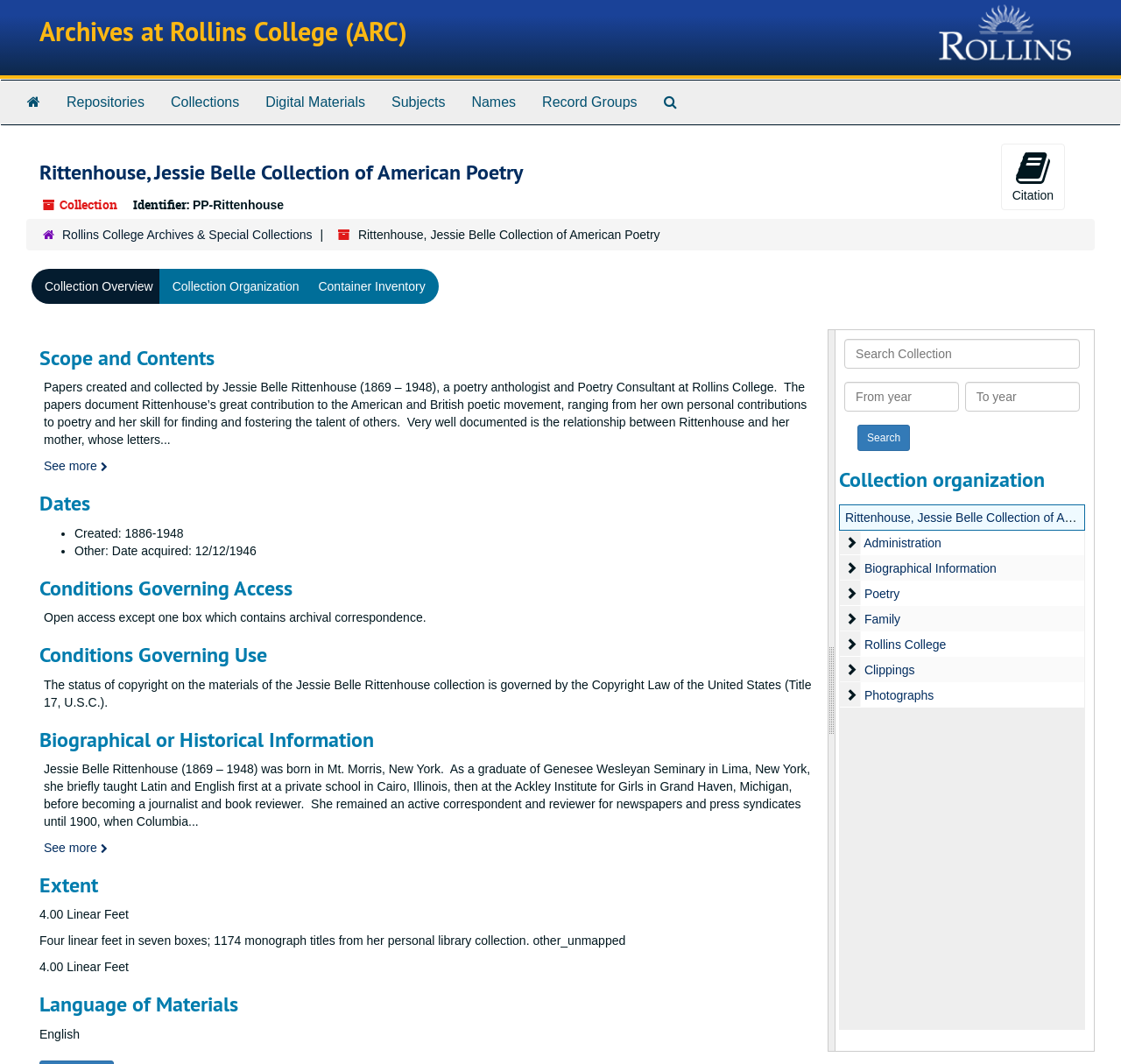Find the bounding box coordinates of the clickable area that will achieve the following instruction: "Click on the 'Administration' button".

[0.749, 0.498, 0.77, 0.523]